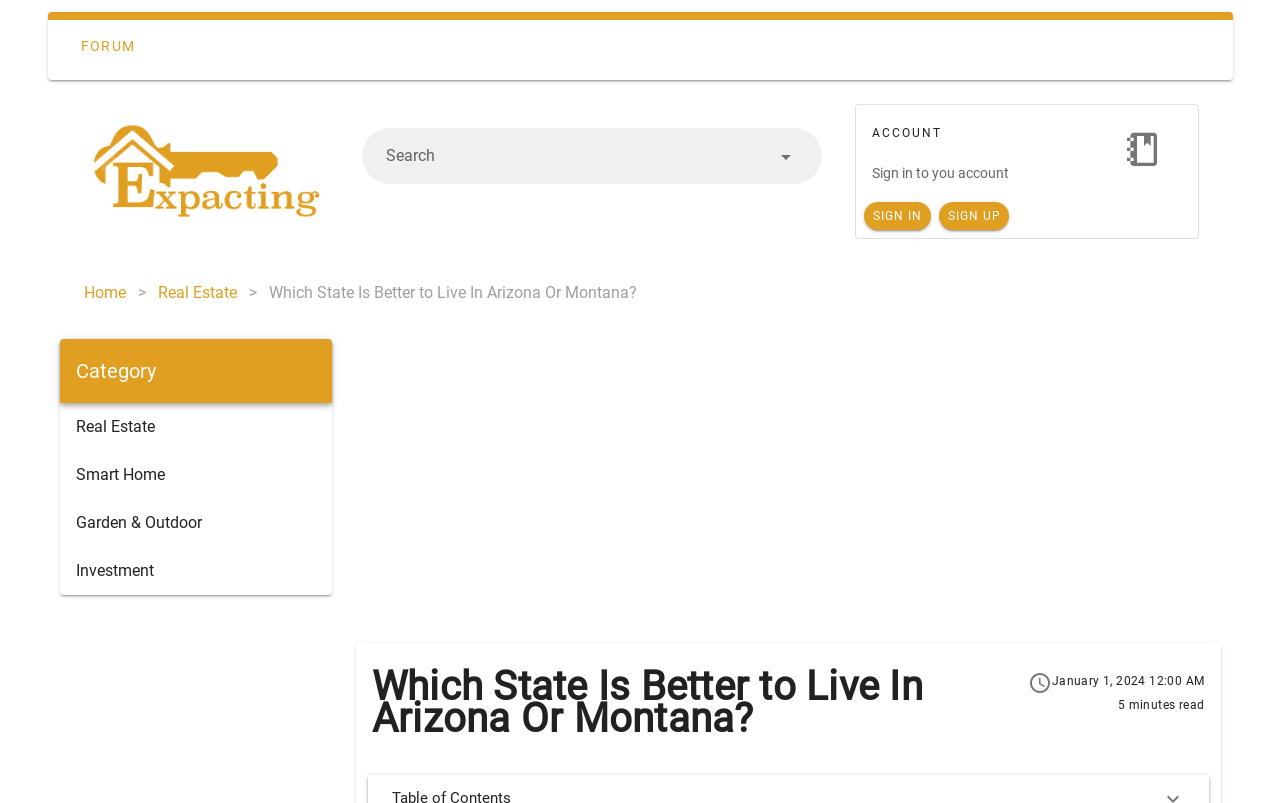Determine the bounding box coordinates of the region that needs to be clicked to achieve the task: "Read about investing in real estate".

[0.056, 0.151, 0.264, 0.276]